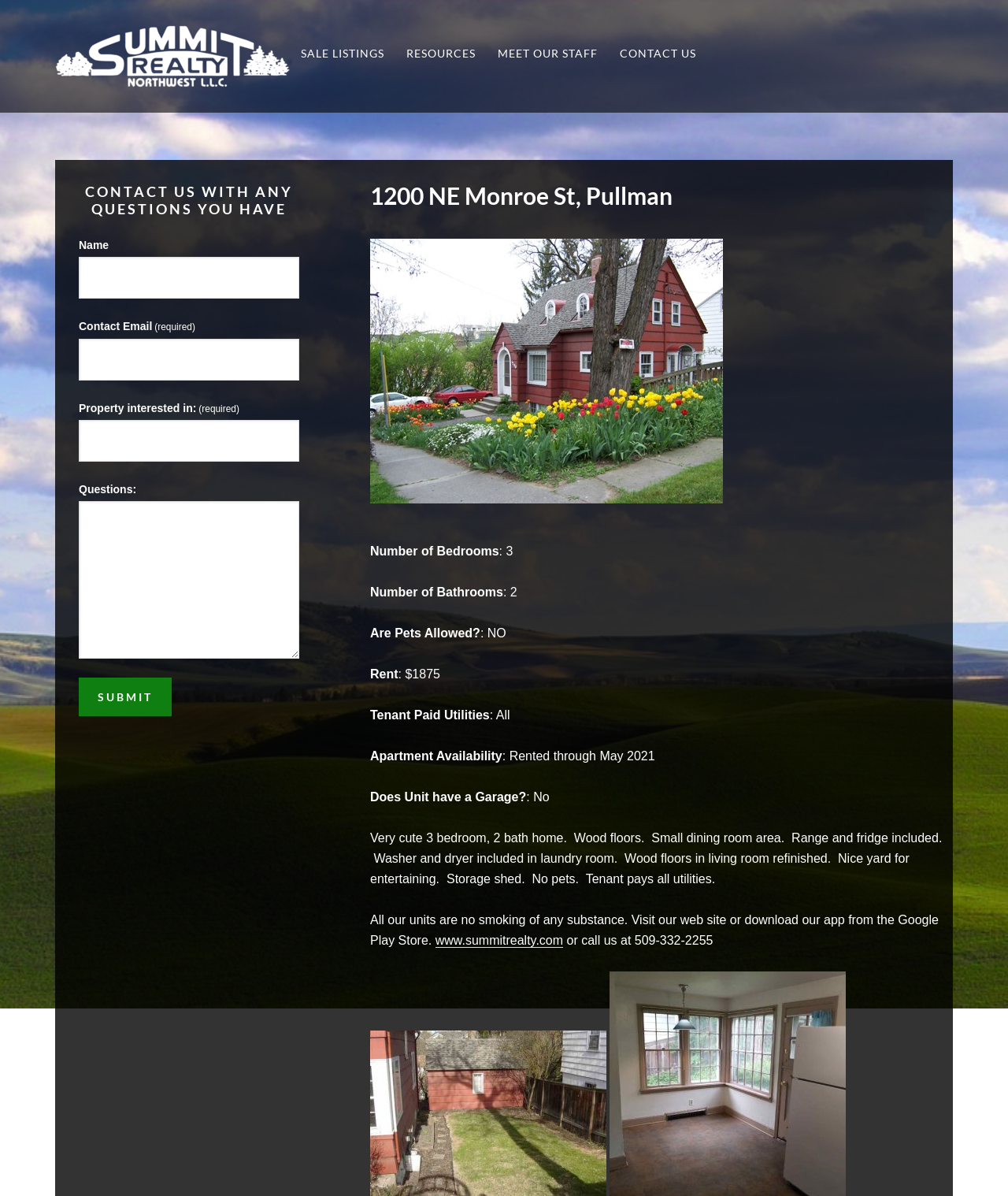Can you find the bounding box coordinates for the UI element given this description: "parent_node: Property interested in:(required) name="gwidget-black-studio-tinymce-3-propertyinterestedin""? Provide the coordinates as four float numbers between 0 and 1: [left, top, right, bottom].

[0.078, 0.351, 0.297, 0.386]